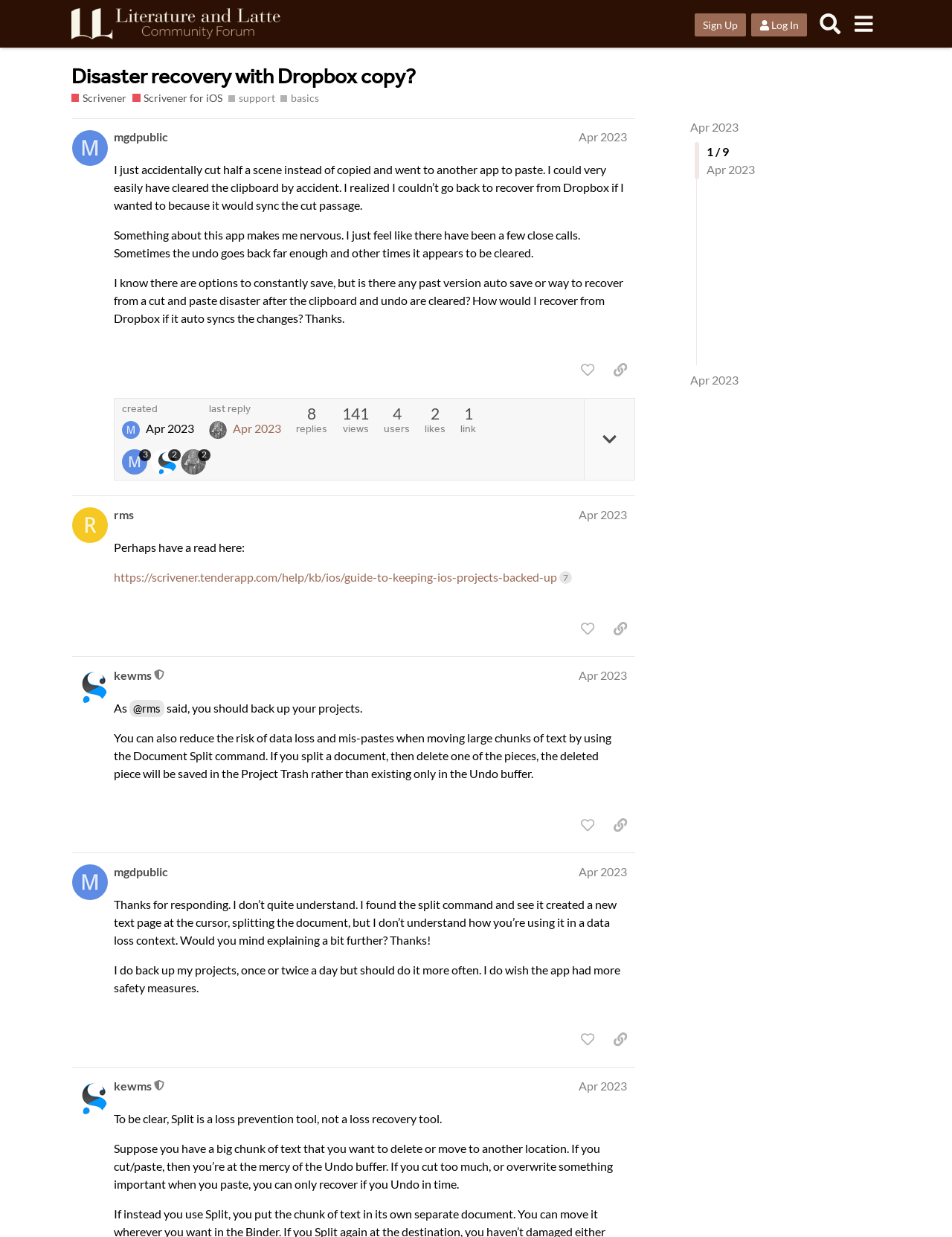Offer a detailed explanation of the webpage layout and contents.

This webpage is a forum discussion on the topic "Disaster recovery with Dropbox copy?" in the Scrivener for iOS section of the Literature & Latte Forums. At the top, there is a header with a link to the Literature & Latte Forums, followed by buttons for signing up, logging in, searching, and accessing a menu. 

Below the header, there is a heading that displays the topic title, "Disaster recovery with Dropbox copy?", along with links to related topics, such as Scrivener and Scrivener for iOS. There are also tags, including "support" and "basics", and a link to the post date, "Apr 2023".

The main content of the webpage is divided into four sections, each representing a post from a different user. The first post, from user "mgdpublic", describes a situation where they accidentally cut half a scene instead of copying it and expresses concern about data loss. The post includes three paragraphs of text and has buttons for liking the post, copying a link to the post, and more.

The second post, from user "rms", responds to the initial post and provides a link to a guide on keeping iOS projects backed up. The third post, from user "kewms", who is a moderator, responds to the second post and provides additional advice on backing up projects and reducing the risk of data loss. The fourth post, again from user "mgdpublic", is a response to the previous posts.

Each post includes the user's name, the post date, and the post content, which may include text, links, and images. There are also buttons for liking and copying links to each post. At the bottom of each post, there are statistics, such as the number of replies, views, users, likes, and links.